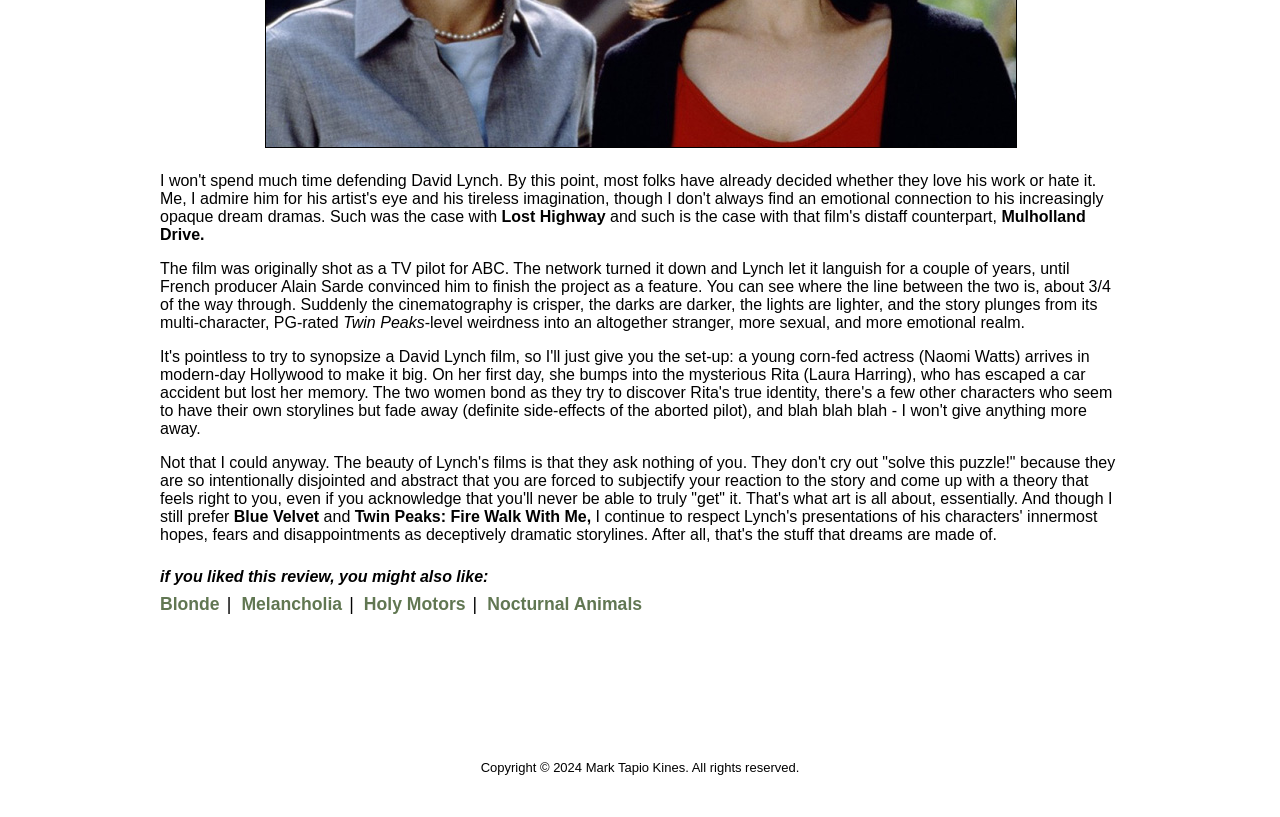Locate the bounding box of the UI element defined by this description: "Melancholia". The coordinates should be given as four float numbers between 0 and 1, formatted as [left, top, right, bottom].

[0.189, 0.727, 0.267, 0.752]